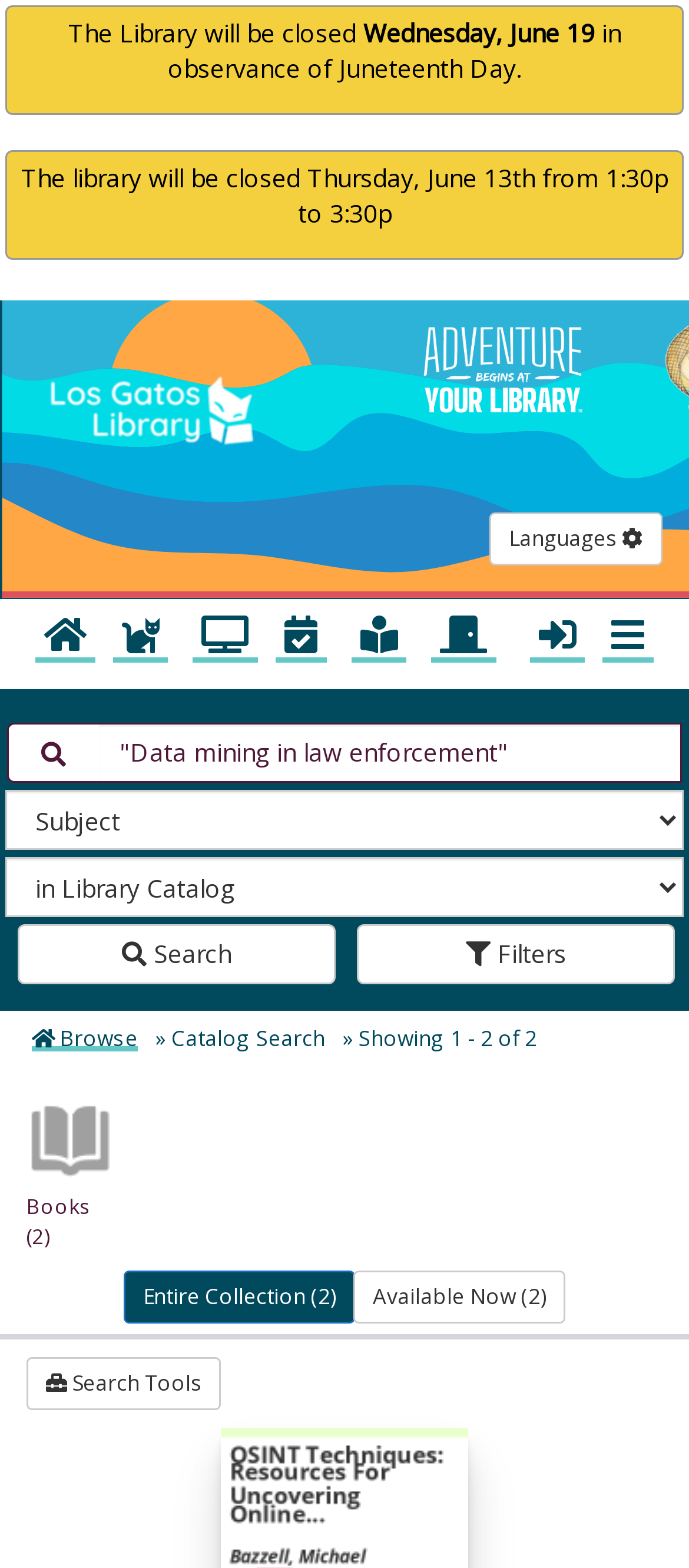How many search results are shown?
Look at the image and construct a detailed response to the question.

I found this information by looking at the text at the bottom of the page, which says 'Showing 1 - 2 of 2'.